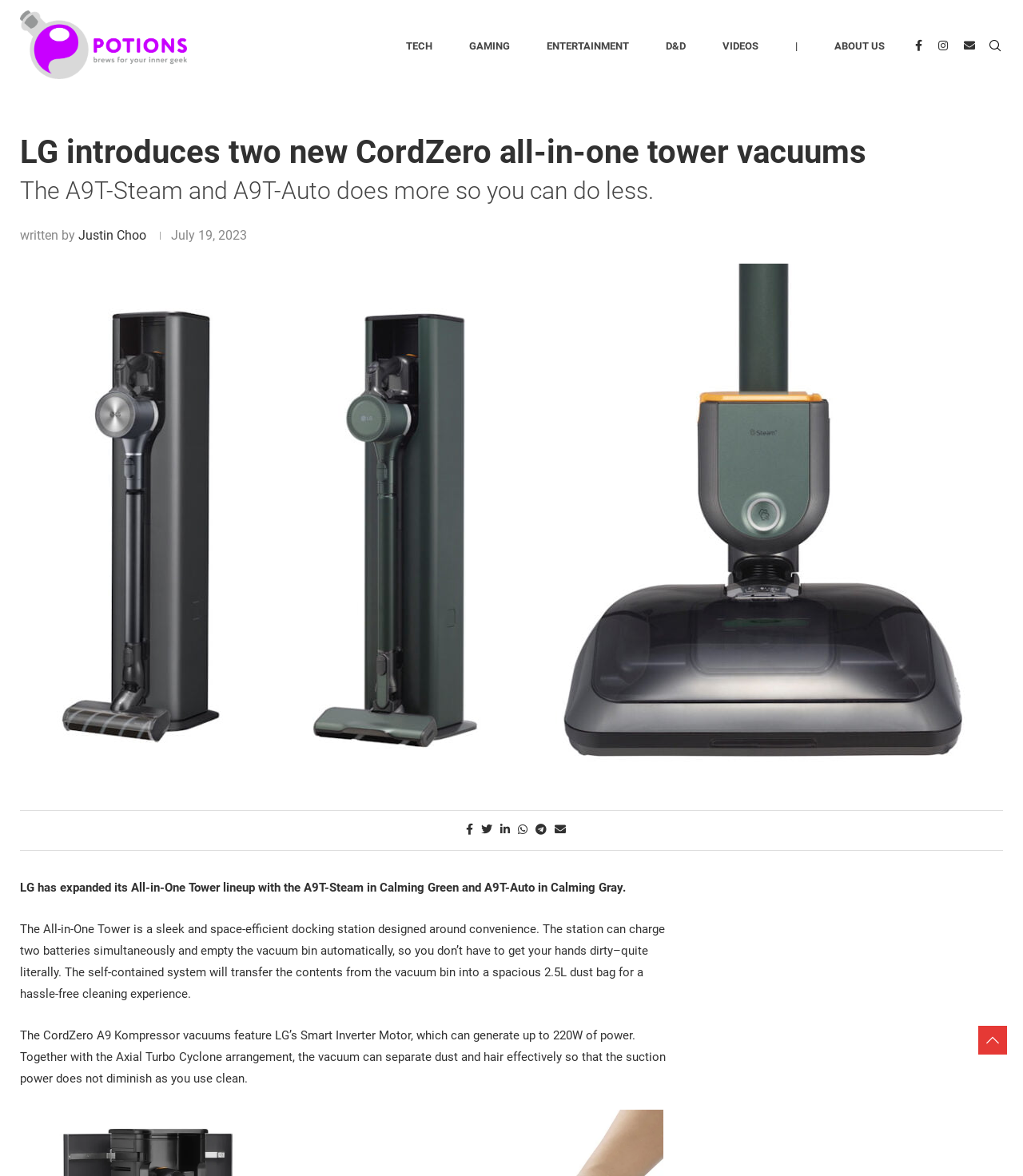Please reply to the following question using a single word or phrase: 
What is the name of the website?

Potions